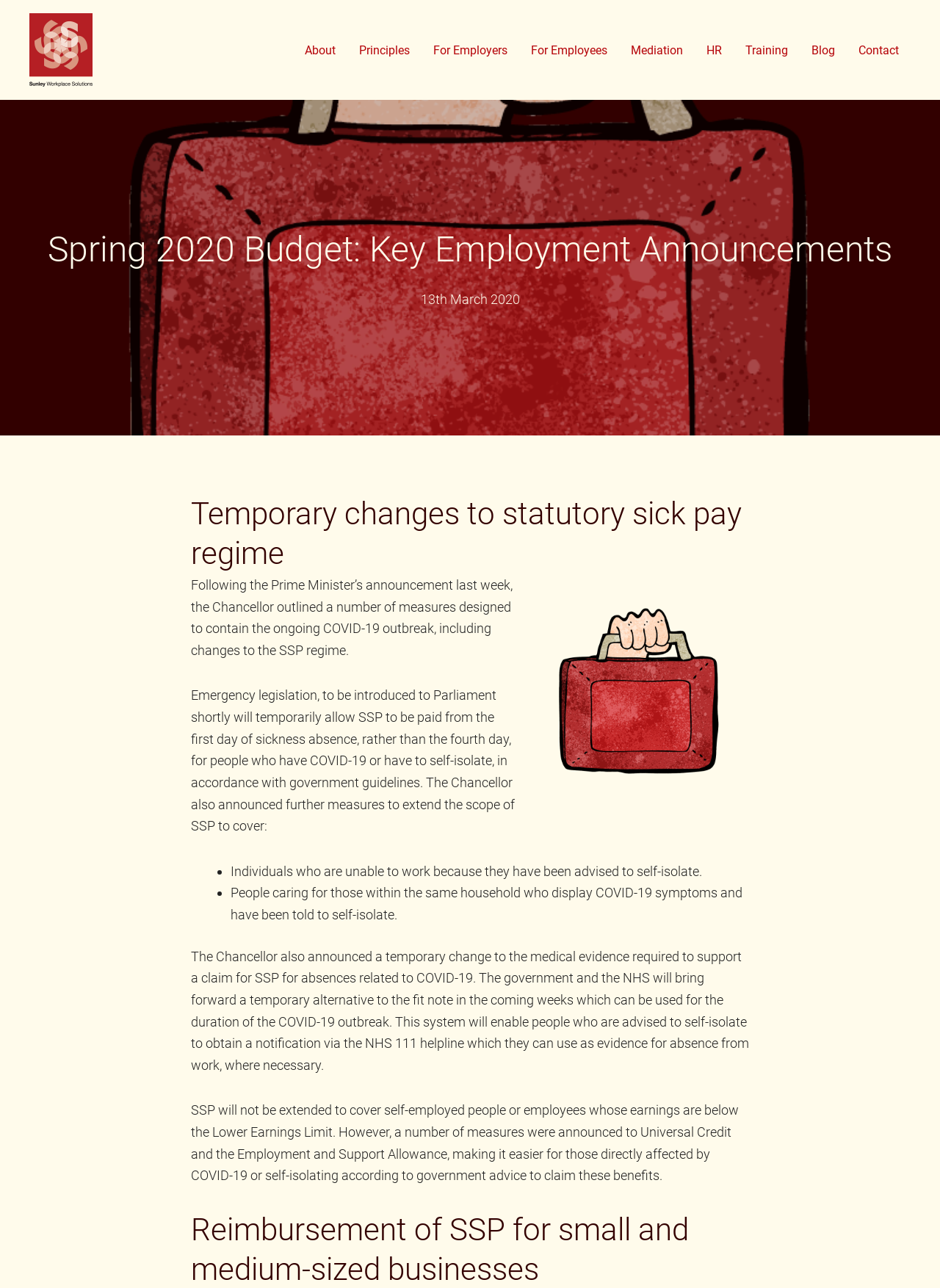Pinpoint the bounding box coordinates of the clickable element needed to complete the instruction: "Click on the 'About' link". The coordinates should be provided as four float numbers between 0 and 1: [left, top, right, bottom].

[0.312, 0.019, 0.37, 0.059]